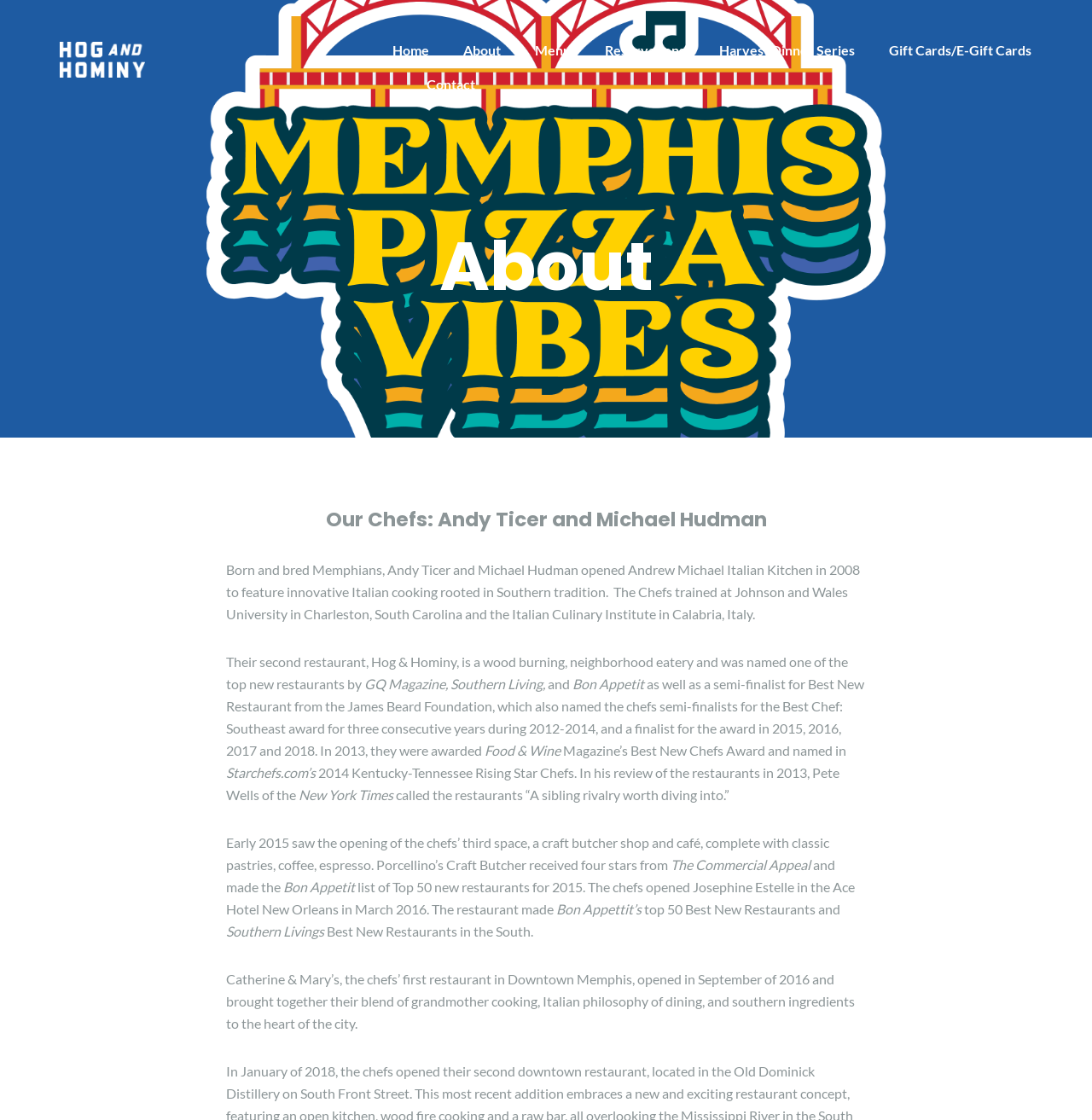In what year did the chefs open Josephine Estelle?
We need a detailed and exhaustive answer to the question. Please elaborate.

The text states that the chefs opened Josephine Estelle in the Ace Hotel New Orleans in March 2016, which is mentioned in the paragraph describing their achievements.